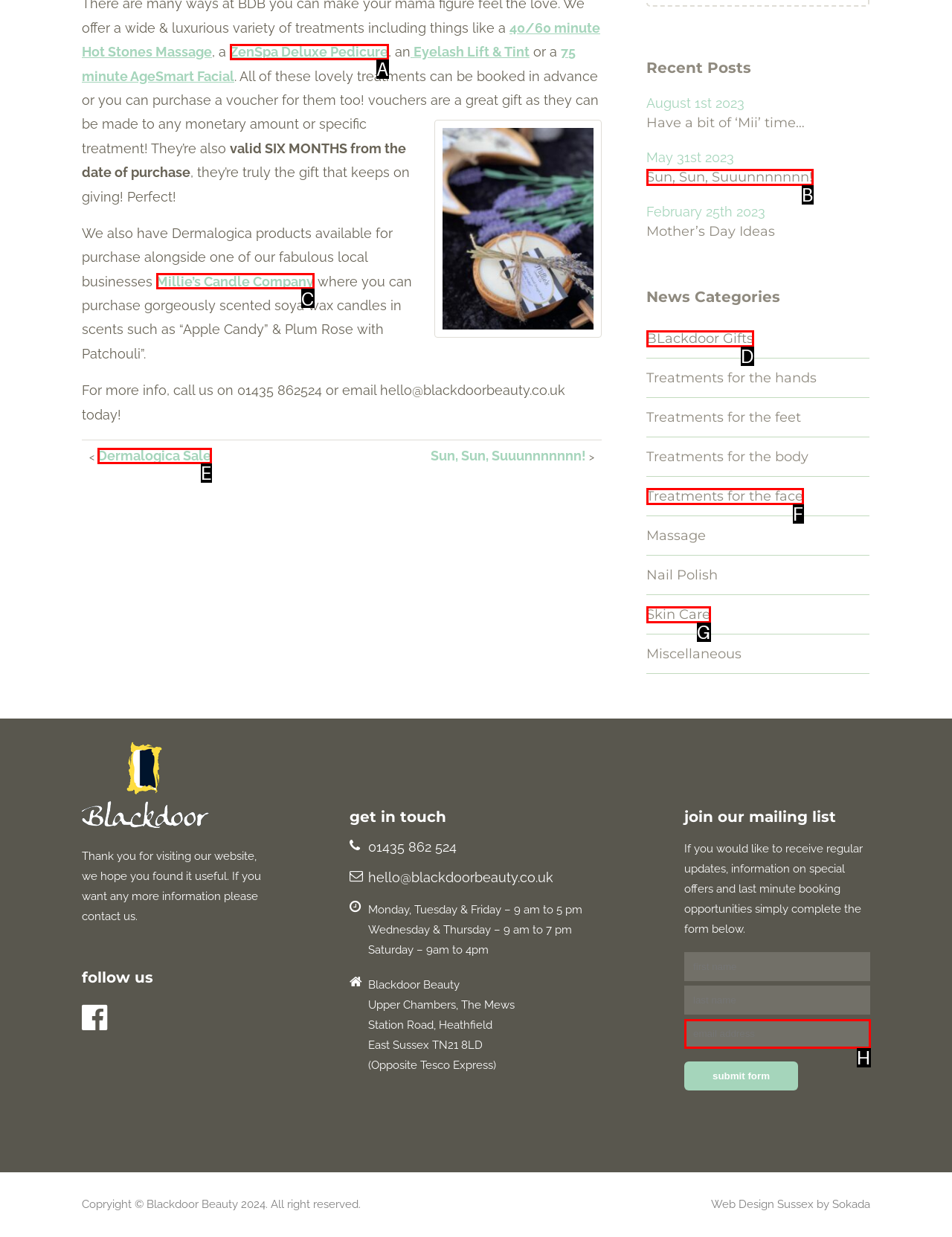Using the description: BLackdoor Gifts, find the best-matching HTML element. Indicate your answer with the letter of the chosen option.

D